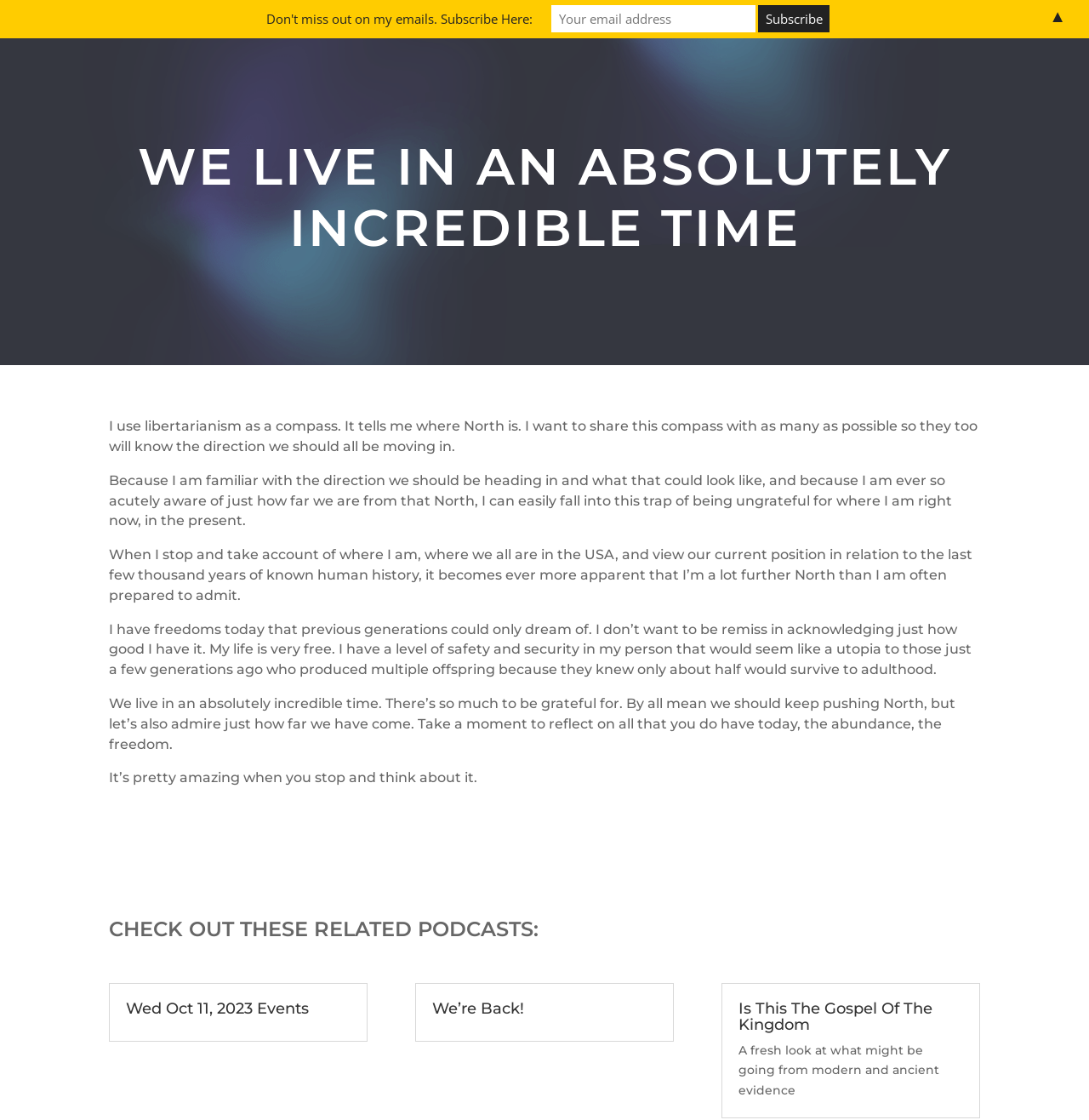Detail the webpage's structure and highlights in your description.

This webpage is a personal blog or article page written by Israel Anderson. At the top, there is a large heading that reads "WE LIVE IN AN ABSOLUTELY INCREDIBLE TIME" in a prominent position. Below the heading, there are six paragraphs of text that discuss the author's perspective on libertarianism, gratitude, and appreciation for the current state of freedom and security in the USA.

The text is divided into six sections, each with a distinct thought or idea. The author reflects on their tendency to focus on the direction they want to move towards, rather than appreciating their current circumstances. They acknowledge the freedoms and securities they enjoy today, which would have been unimaginable in the past.

Following the main text, there is a section titled "CHECK OUT THESE RELATED PODCASTS:" which suggests that the author has created or curated related content. Below this, there are three article sections, each with a heading and a link. The headings are "Wed Oct 11, 2023 Events", "We’re Back!", and "Is This The Gospel Of The Kingdom". The articles appear to be related to the author's podcast or blog content.

In the top-right corner, there is a textbox with a call-to-action to subscribe to the author's emails, accompanied by a "Subscribe" button. At the very top-right corner, there is a small arrow icon (▲) that may serve as a navigation element or a link to the top of the page.